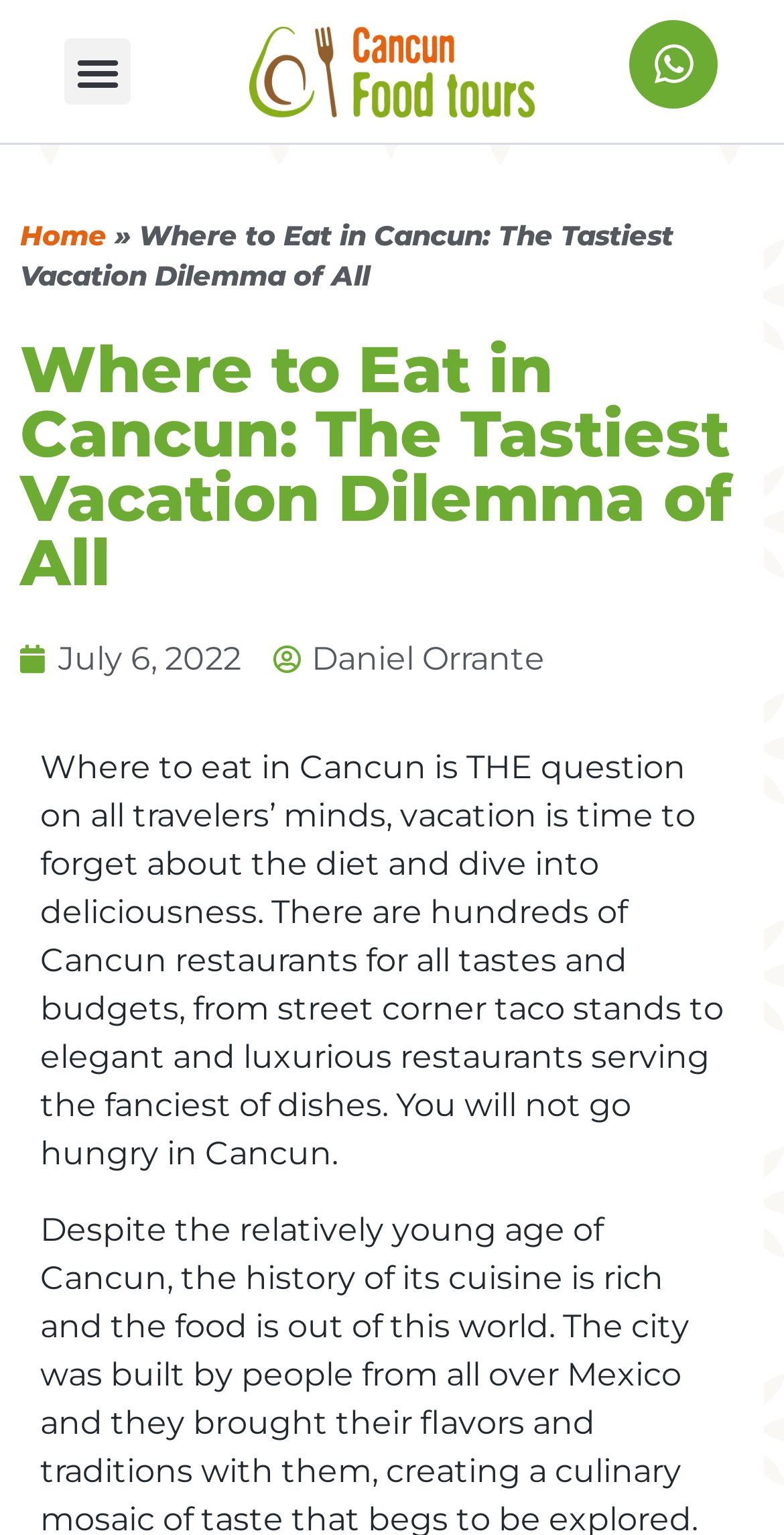What type of content is on this webpage?
Using the image, answer in one word or phrase.

Food blog